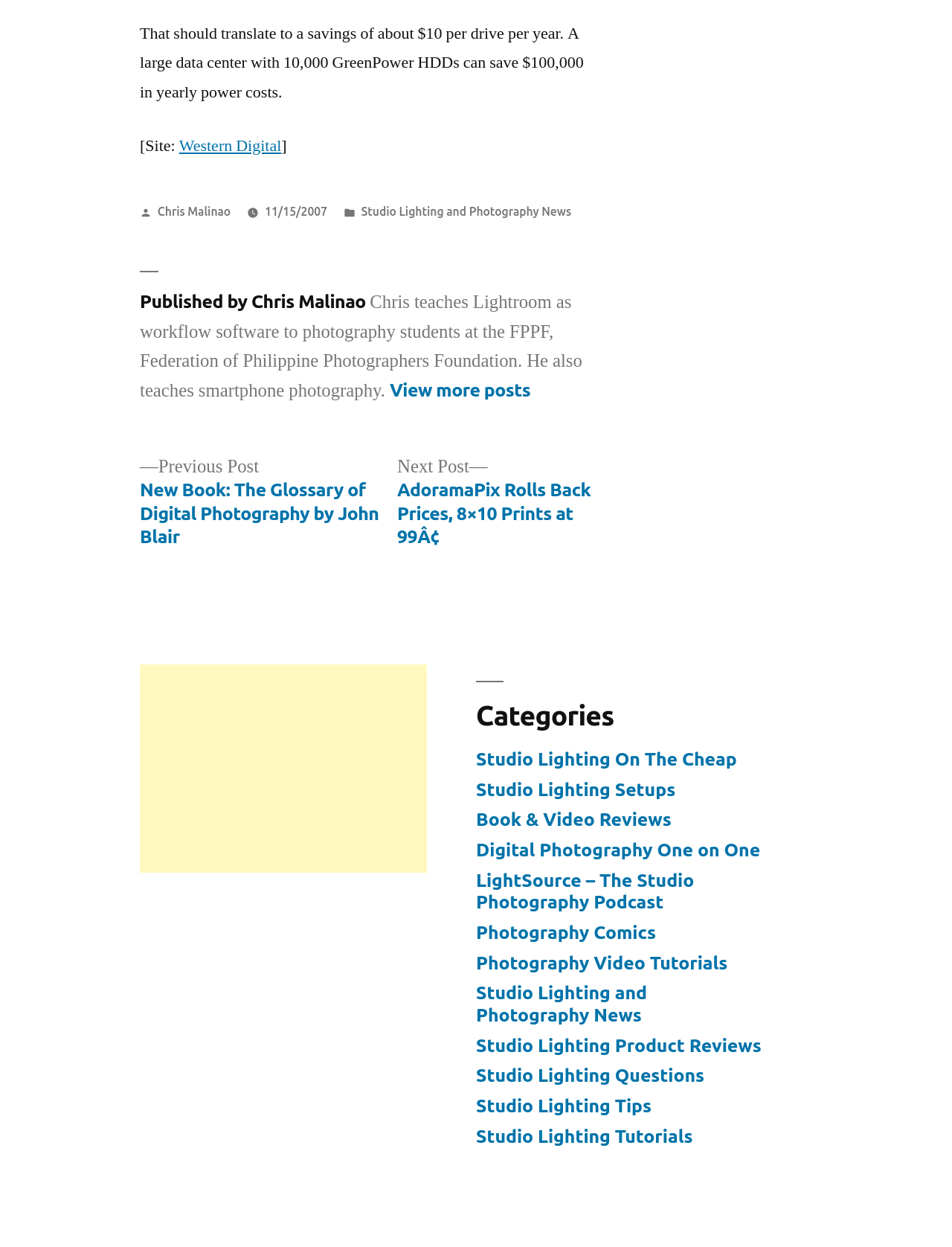Could you provide the bounding box coordinates for the portion of the screen to click to complete this instruction: "Click Twitter"?

None